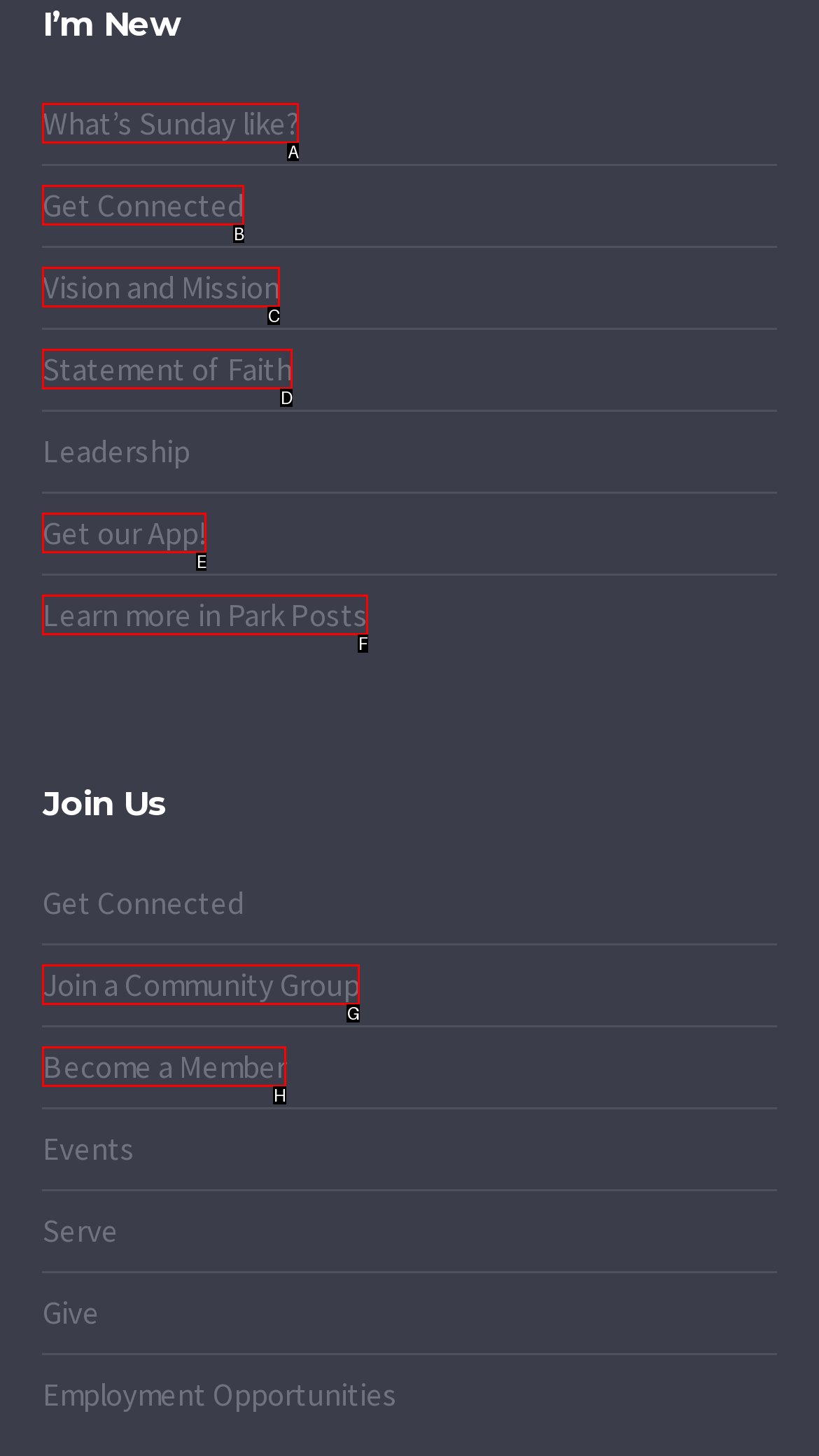Determine which HTML element to click to execute the following task: Read the statement of faith Answer with the letter of the selected option.

D